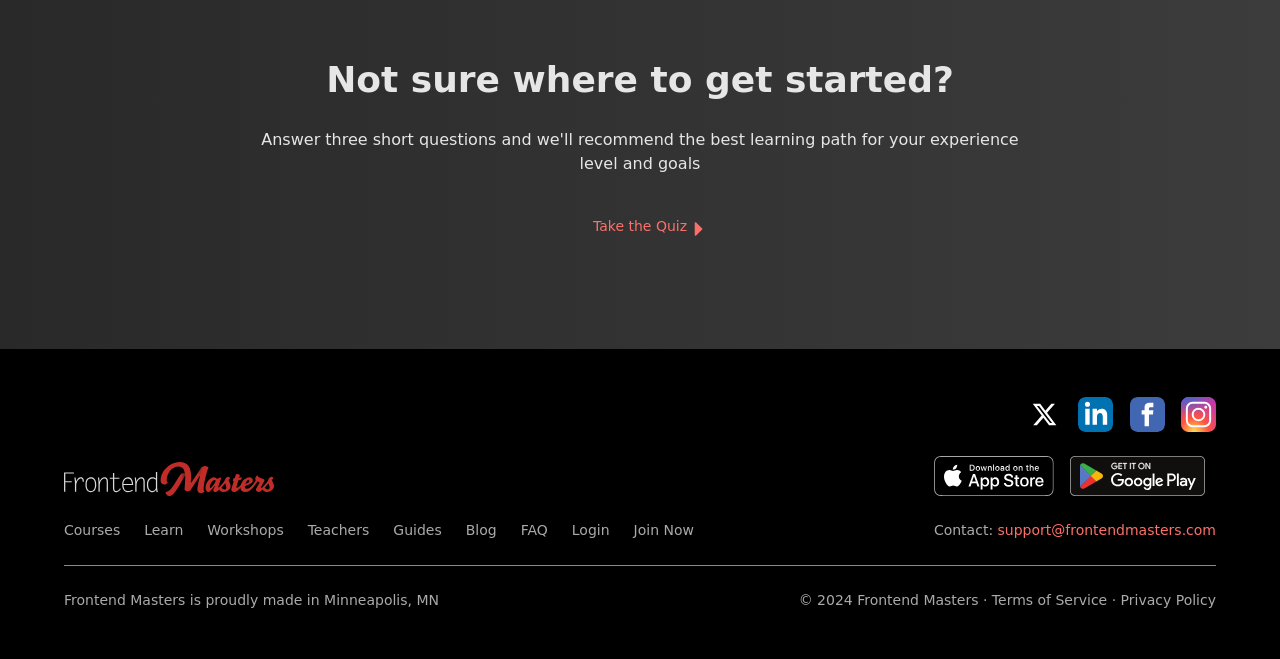What type of resources are available on this website?
From the details in the image, provide a complete and detailed answer to the question.

The webpage has a navigation menu with links to 'Courses', 'Workshops', 'Guides', and other resources, indicating that the website offers a variety of educational and training materials.